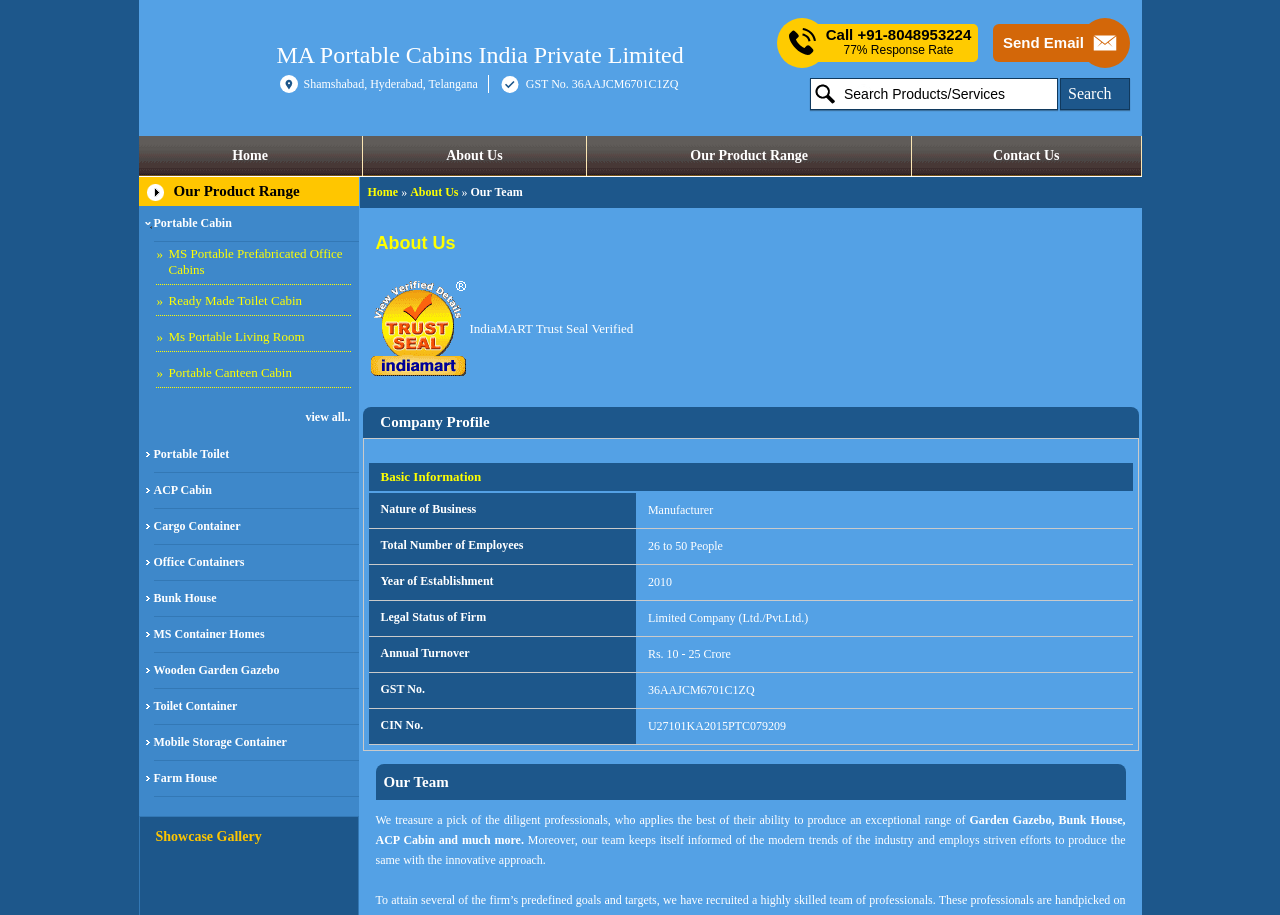Using the given element description, provide the bounding box coordinates (top-left x, top-left y, bottom-right x, bottom-right y) for the corresponding UI element in the screenshot: parent_node: IndiaMART Trust Seal Verified

[0.289, 0.305, 0.367, 0.414]